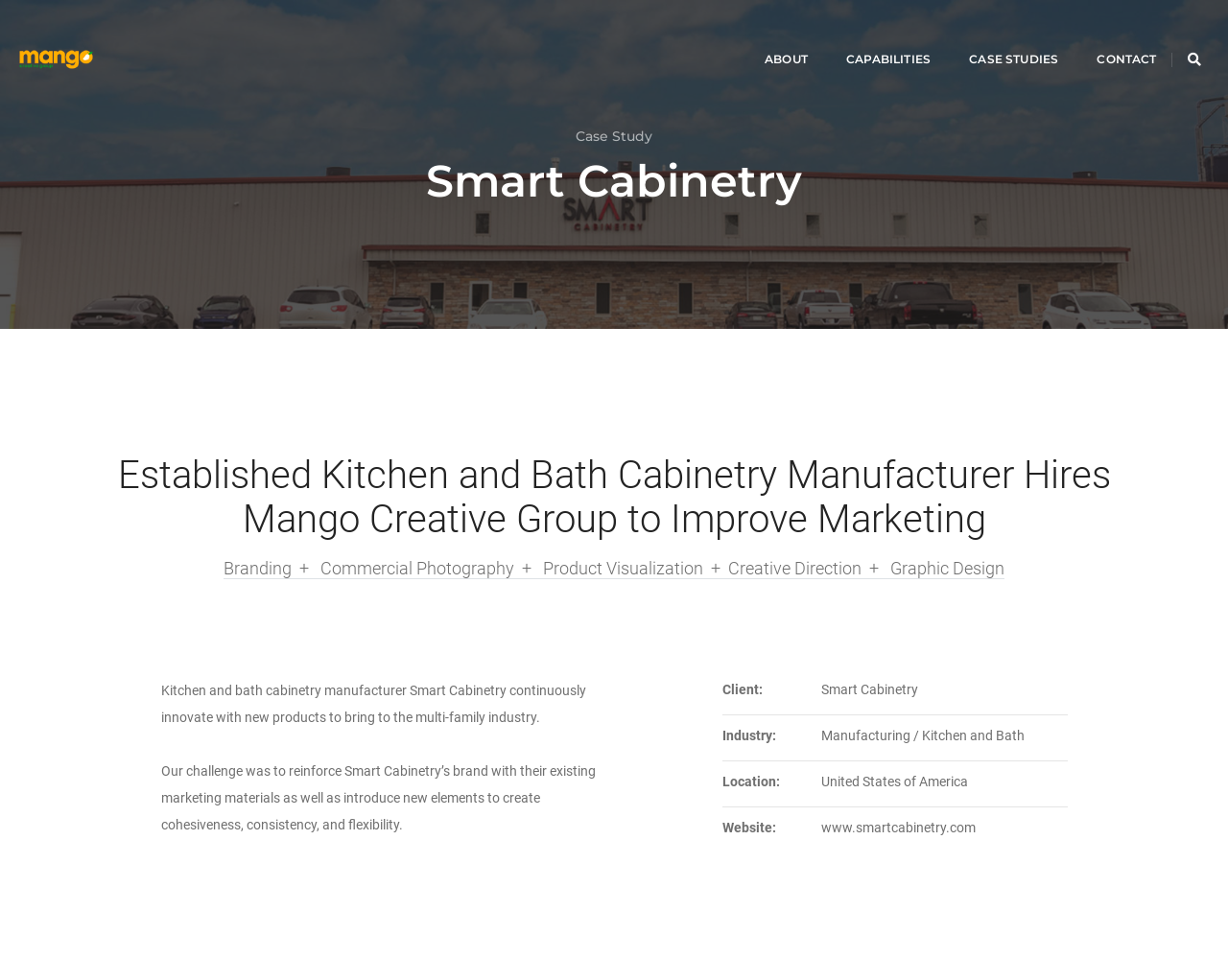Give a concise answer using one word or a phrase to the following question:
What is the website of Smart Cabinetry?

www.smartcabinetry.com